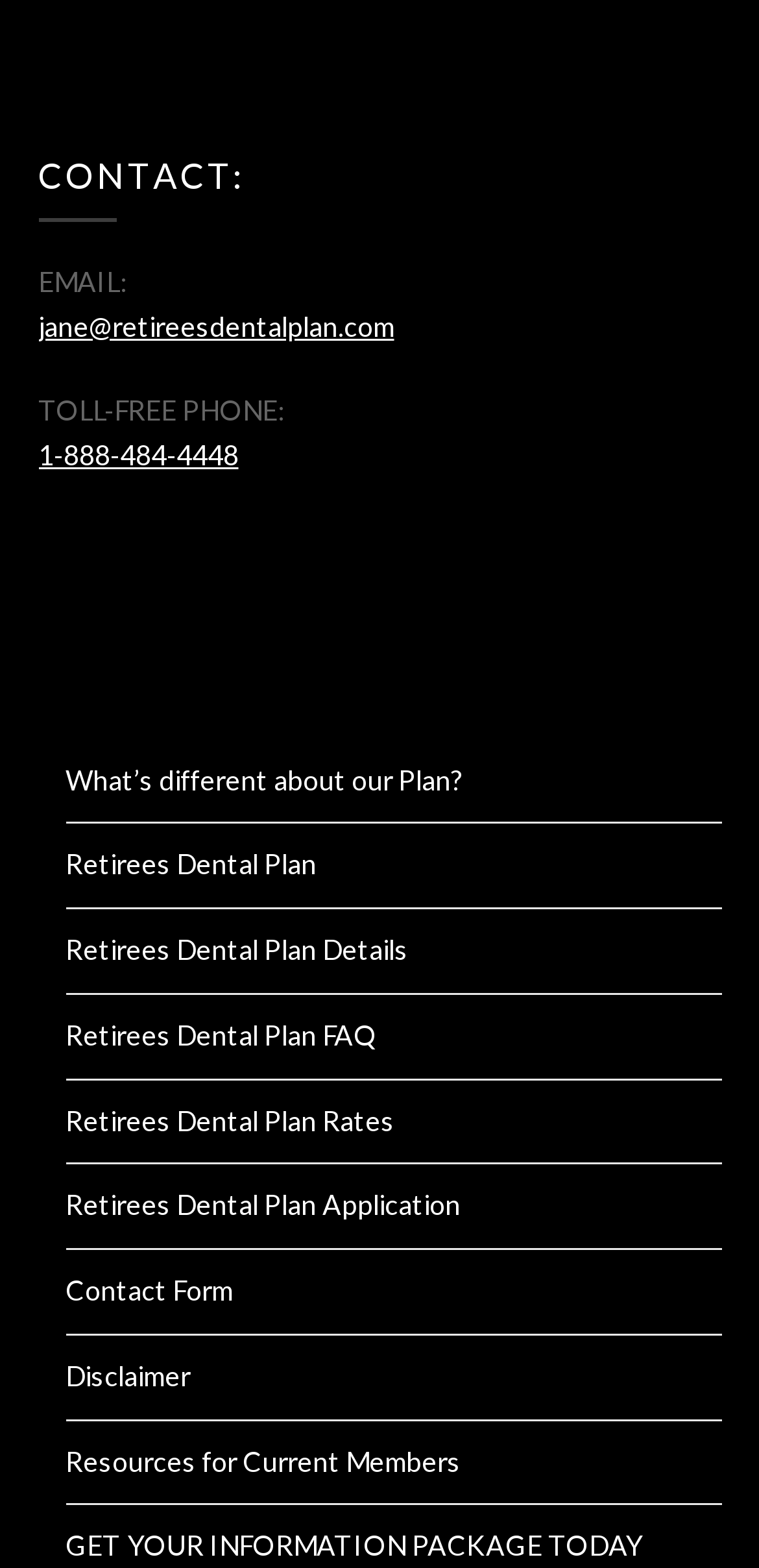Locate the bounding box coordinates of the area that needs to be clicked to fulfill the following instruction: "Call the toll-free phone number". The coordinates should be in the format of four float numbers between 0 and 1, namely [left, top, right, bottom].

[0.05, 0.279, 0.314, 0.301]